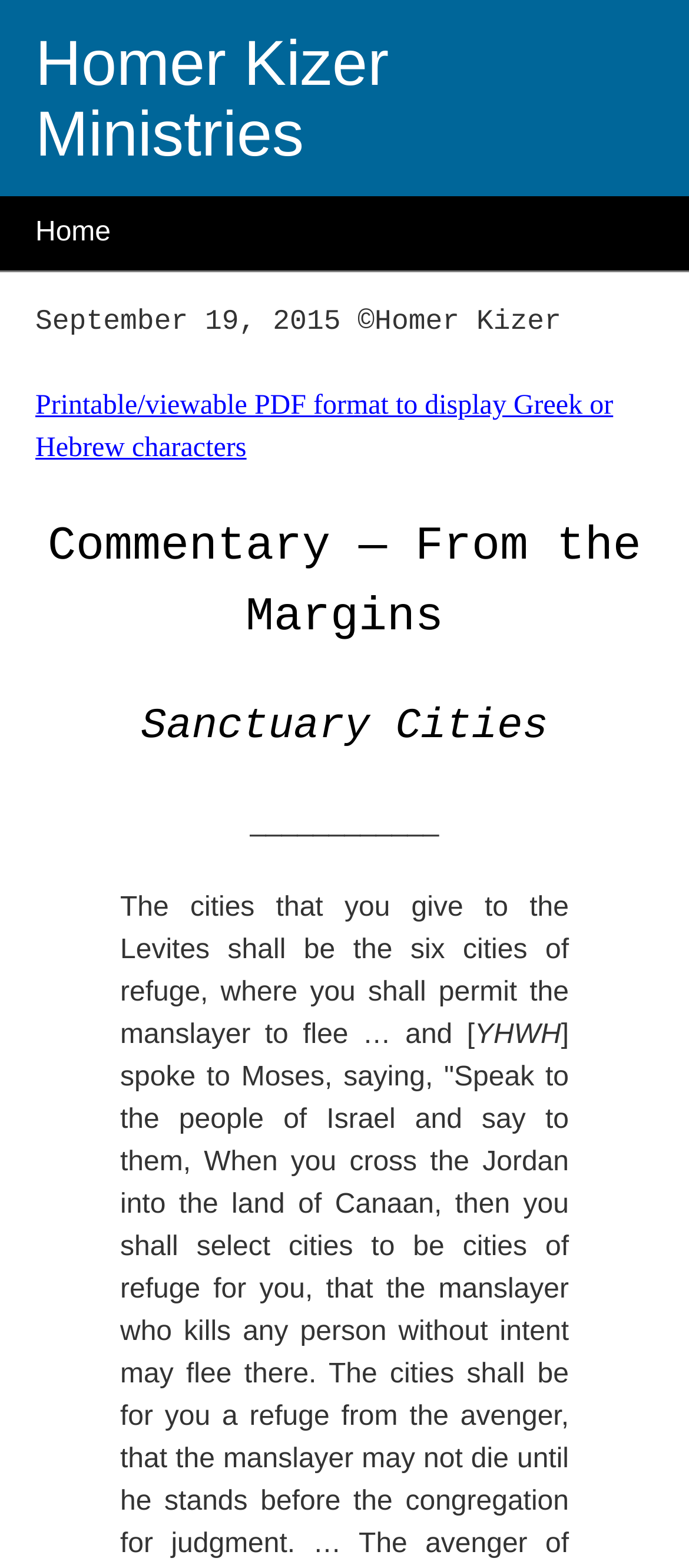Using floating point numbers between 0 and 1, provide the bounding box coordinates in the format (top-left x, top-left y, bottom-right x, bottom-right y). Locate the UI element described here: Switch navigation

None